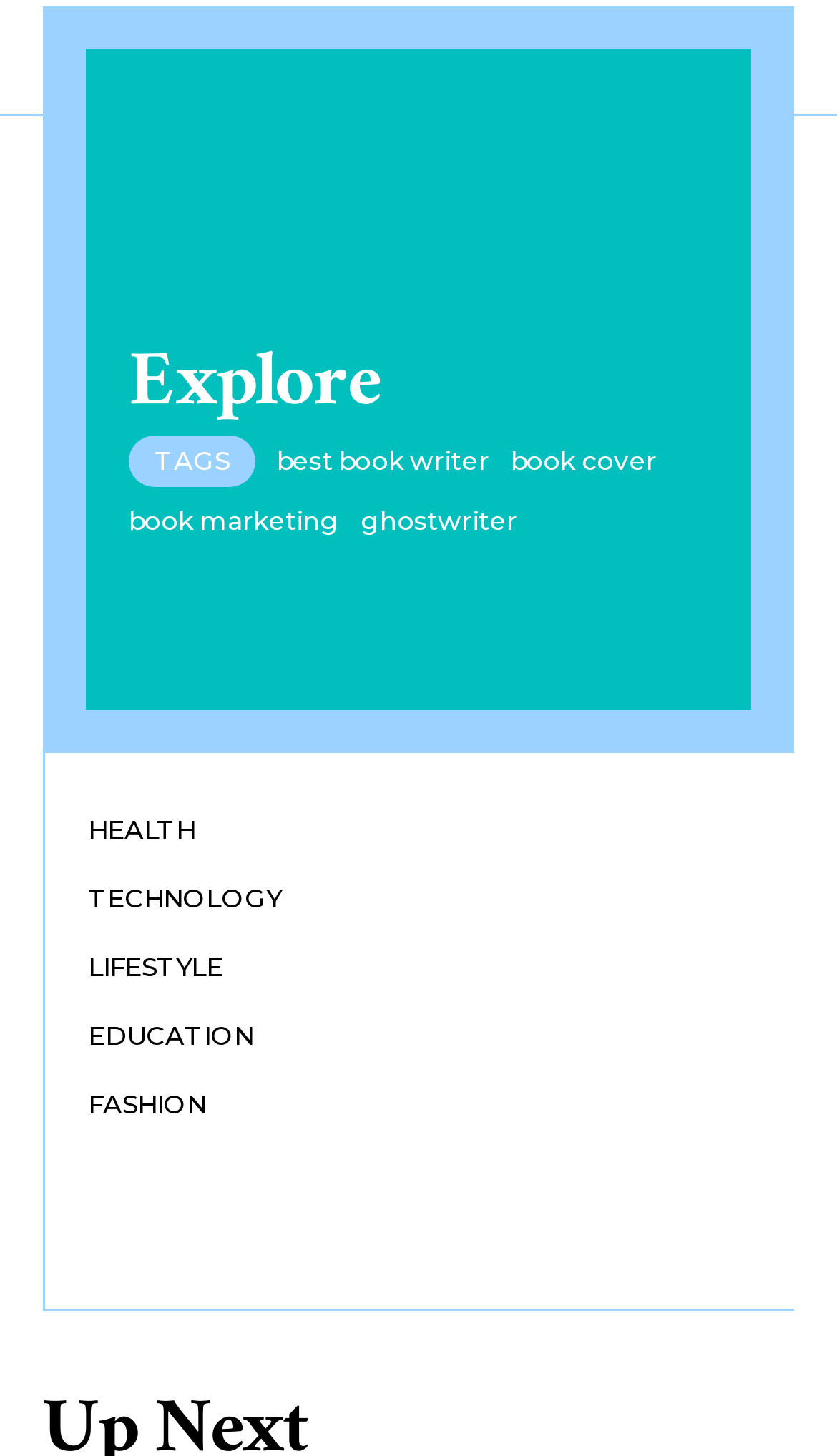From the webpage screenshot, identify the region described by book marketing. Provide the bounding box coordinates as (top-left x, top-left y, bottom-right x, bottom-right y), with each value being a floating point number between 0 and 1.

[0.154, 0.346, 0.405, 0.368]